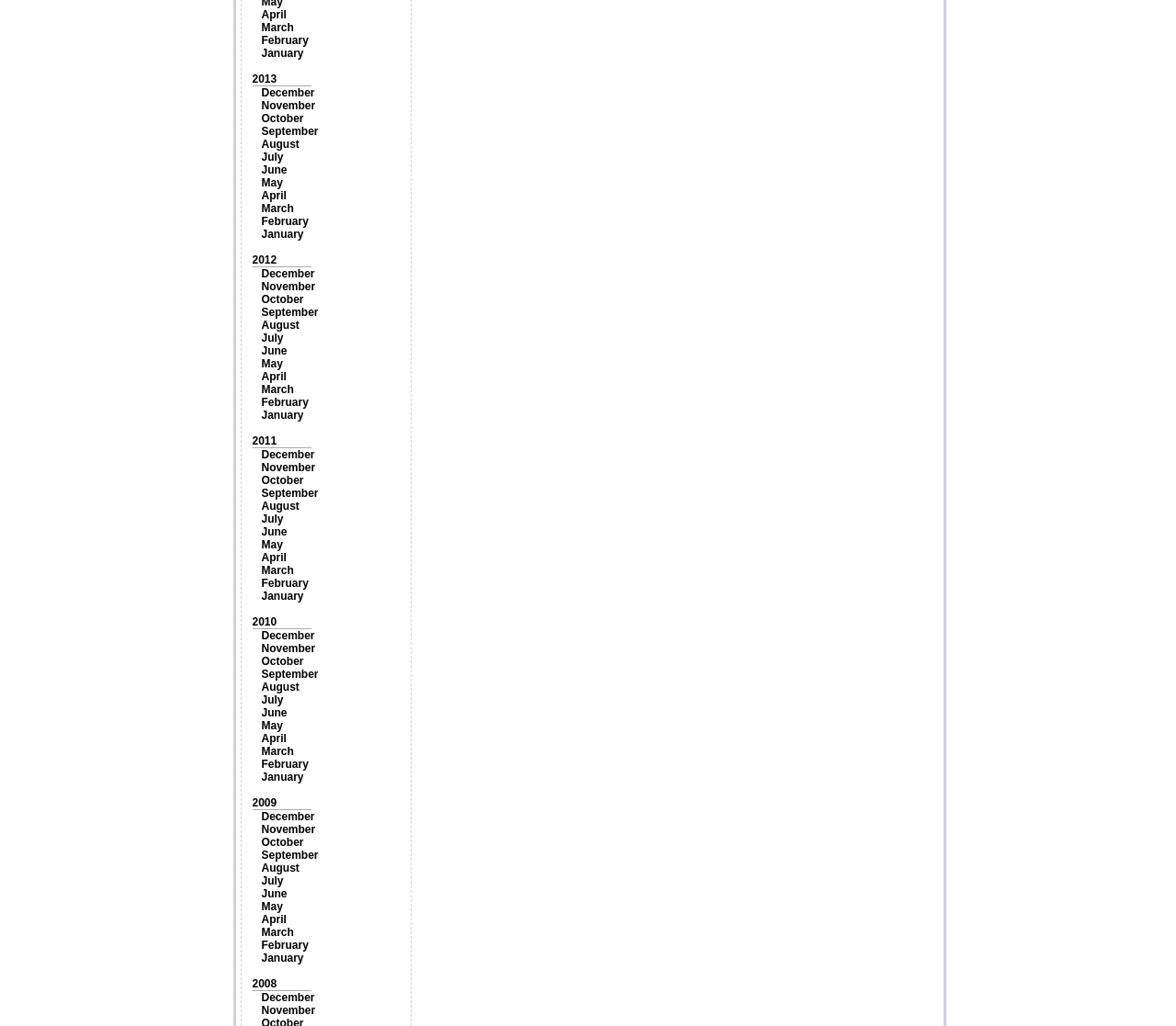Determine the bounding box coordinates for the area that should be clicked to carry out the following instruction: "Select 2012".

[0.214, 0.247, 0.235, 0.26]